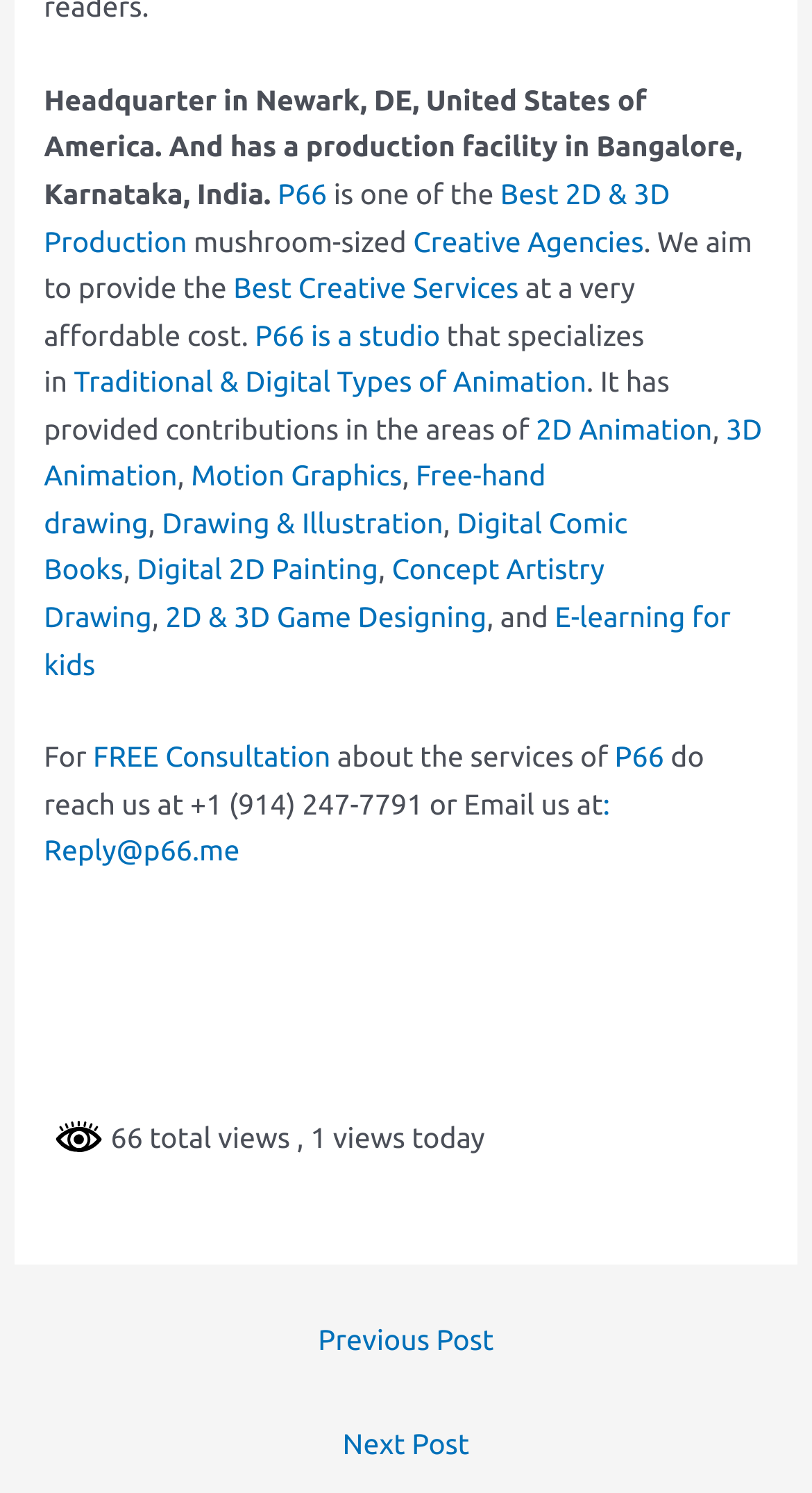Locate the bounding box coordinates of the clickable area to execute the instruction: "Contact P66 via email at 'Reply@p66.me'". Provide the coordinates as four float numbers between 0 and 1, represented as [left, top, right, bottom].

[0.054, 0.527, 0.751, 0.581]